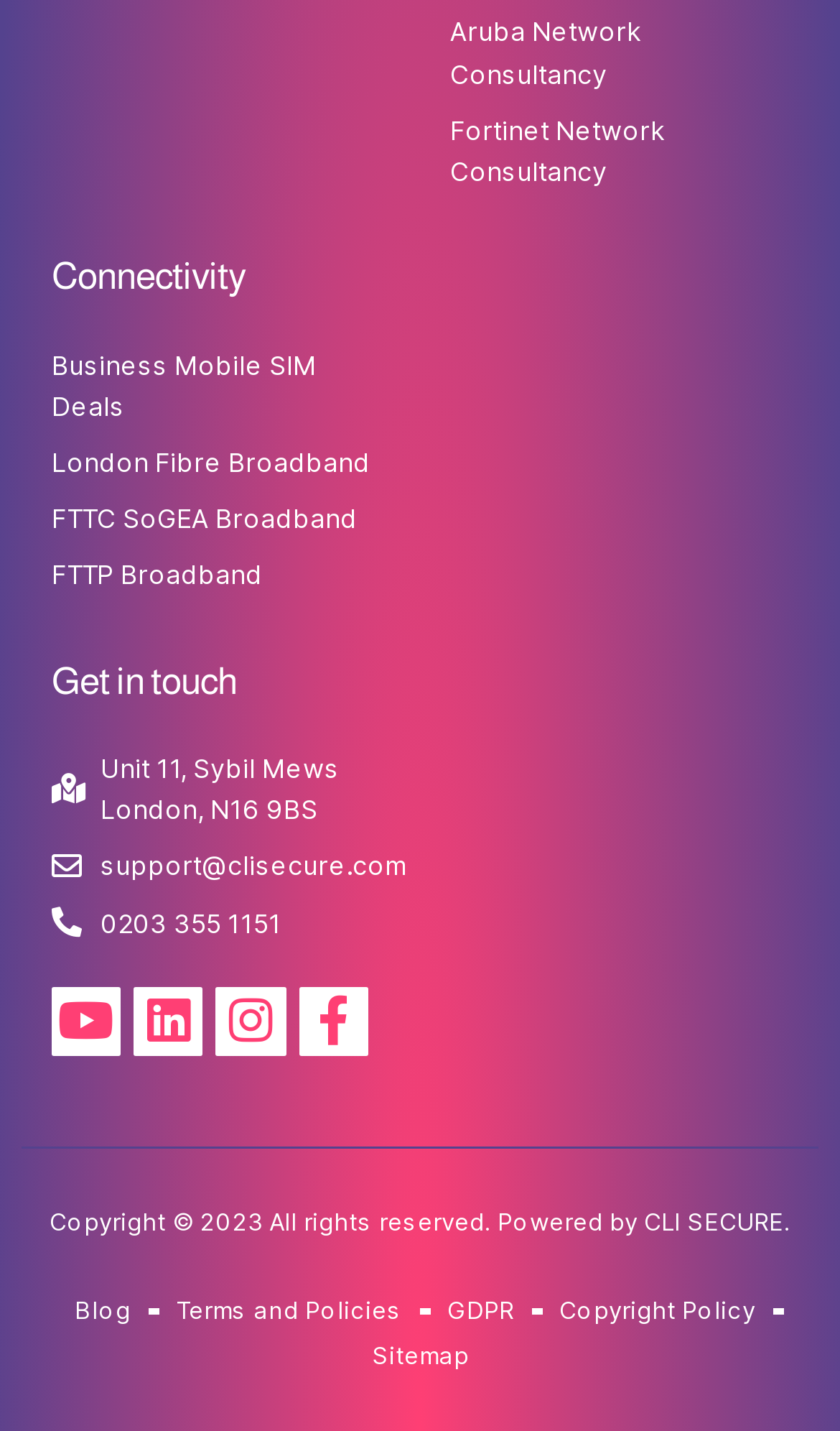What is the company's phone number?
Refer to the image and provide a one-word or short phrase answer.

0203 355 1151